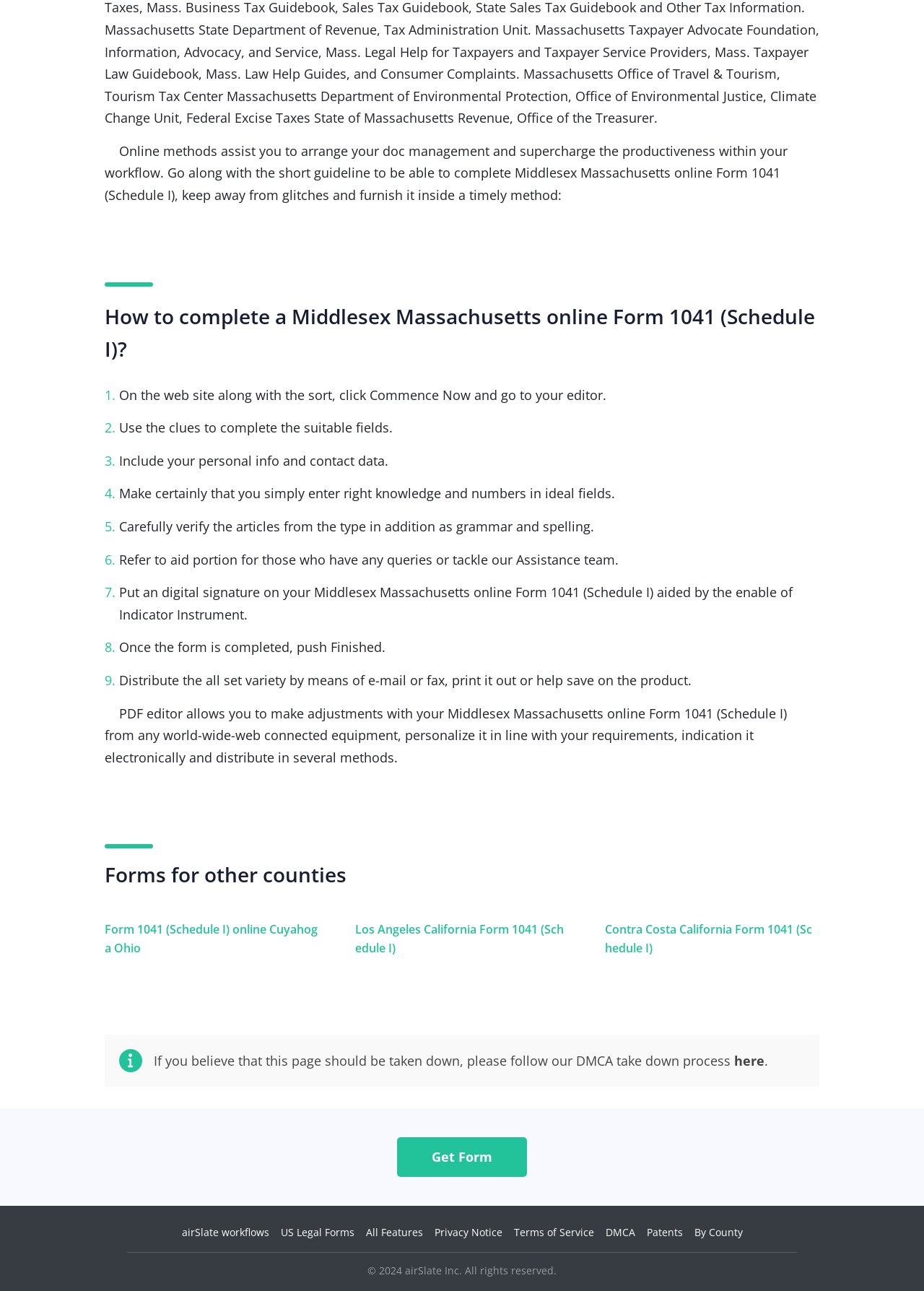Kindly determine the bounding box coordinates for the area that needs to be clicked to execute this instruction: "Click the 'Get Form' button".

[0.43, 0.89, 0.57, 0.902]